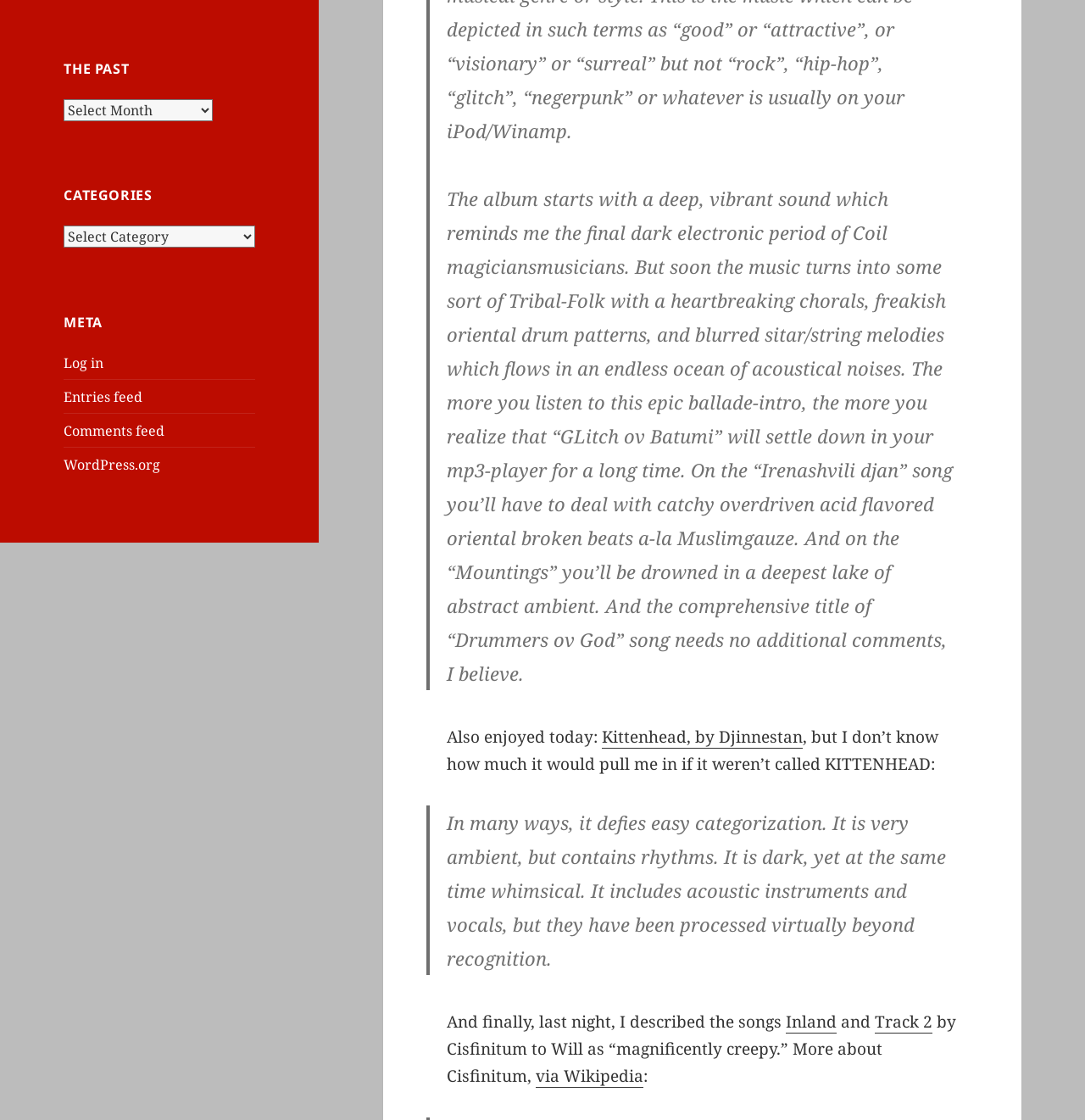Given the description of a UI element: "24.12.2017, 15:37", identify the bounding box coordinates of the matching element in the webpage screenshot.

None